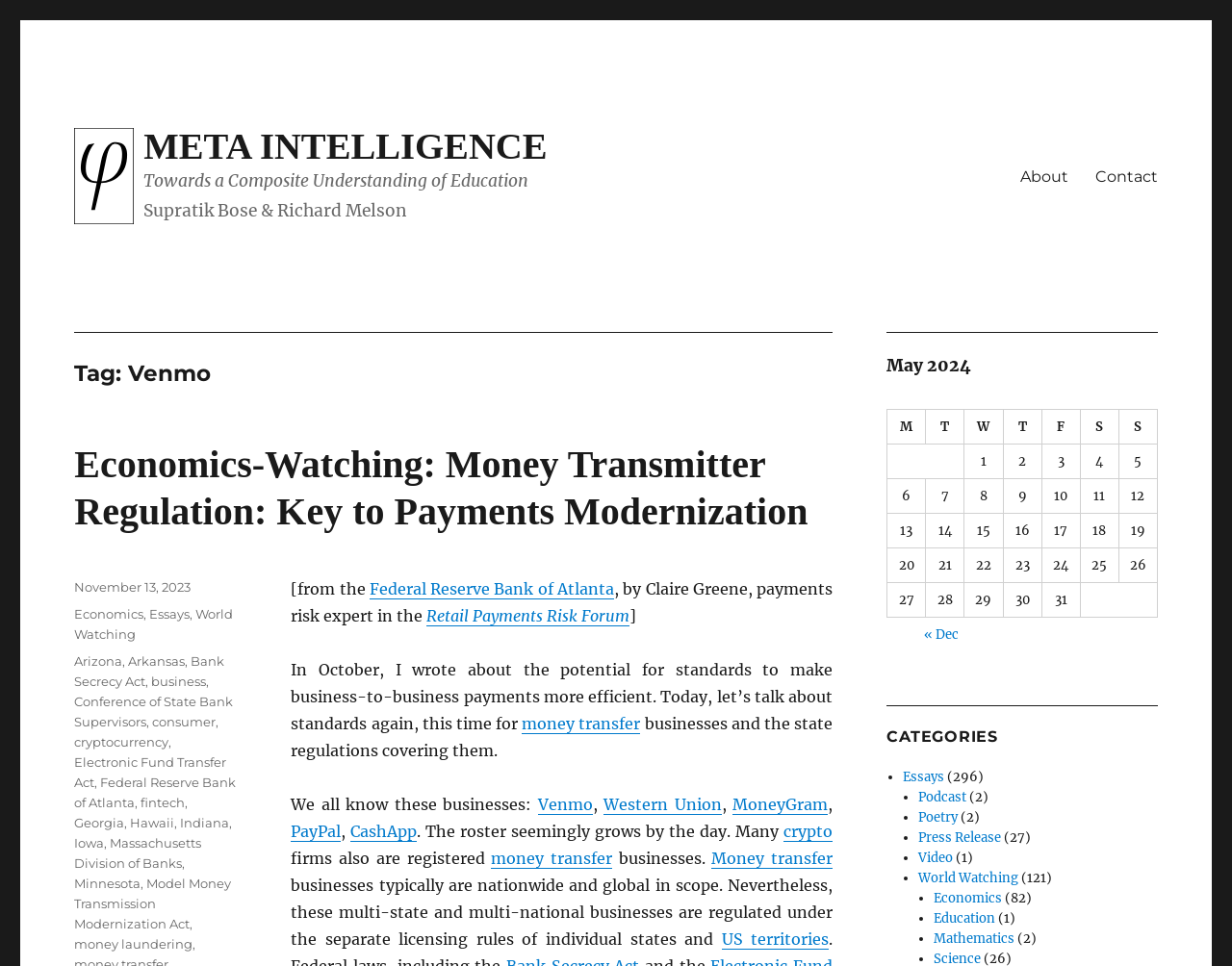Respond with a single word or short phrase to the following question: 
What is the date of the article?

November 13, 2023